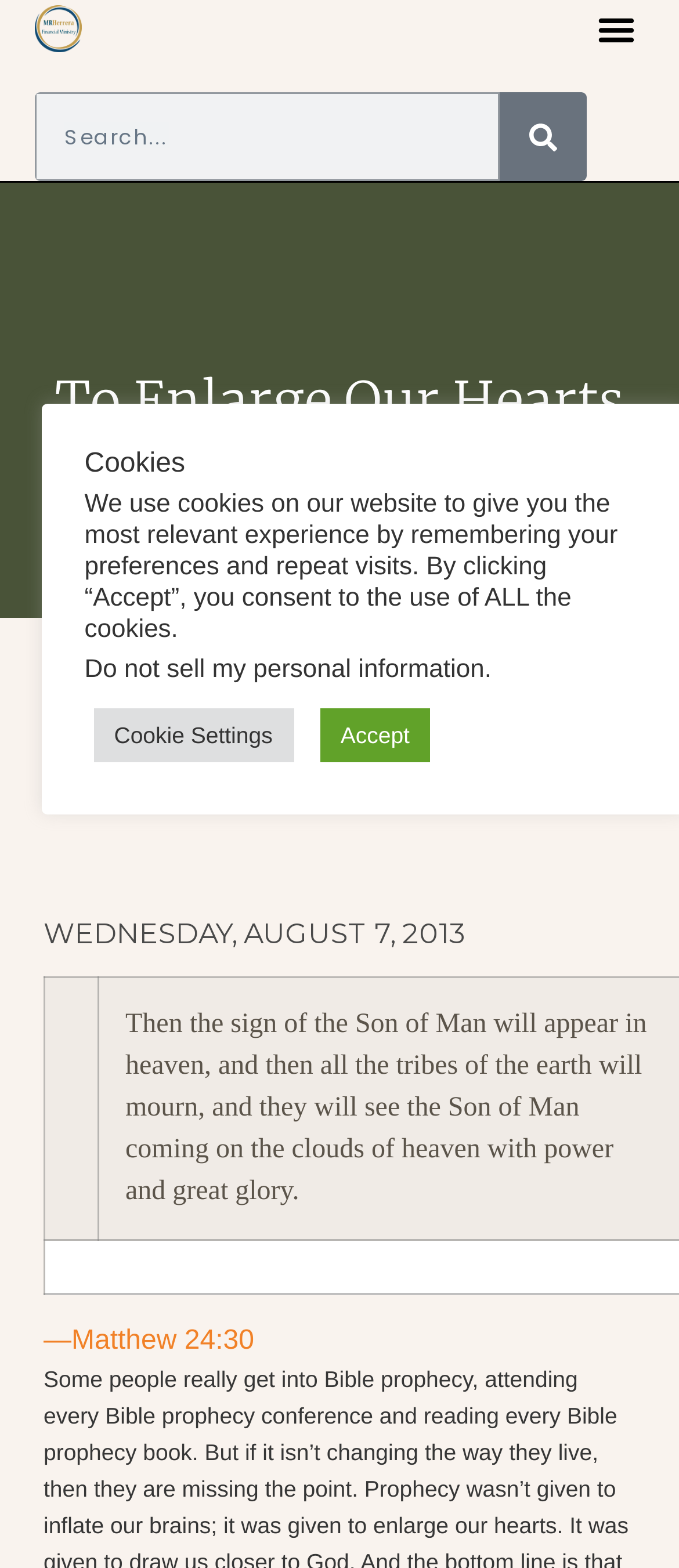What is the author of the article?
Please use the image to provide an in-depth answer to the question.

I found the author of the article by looking at the link element with the text 'RH' which is located next to the date of the article.